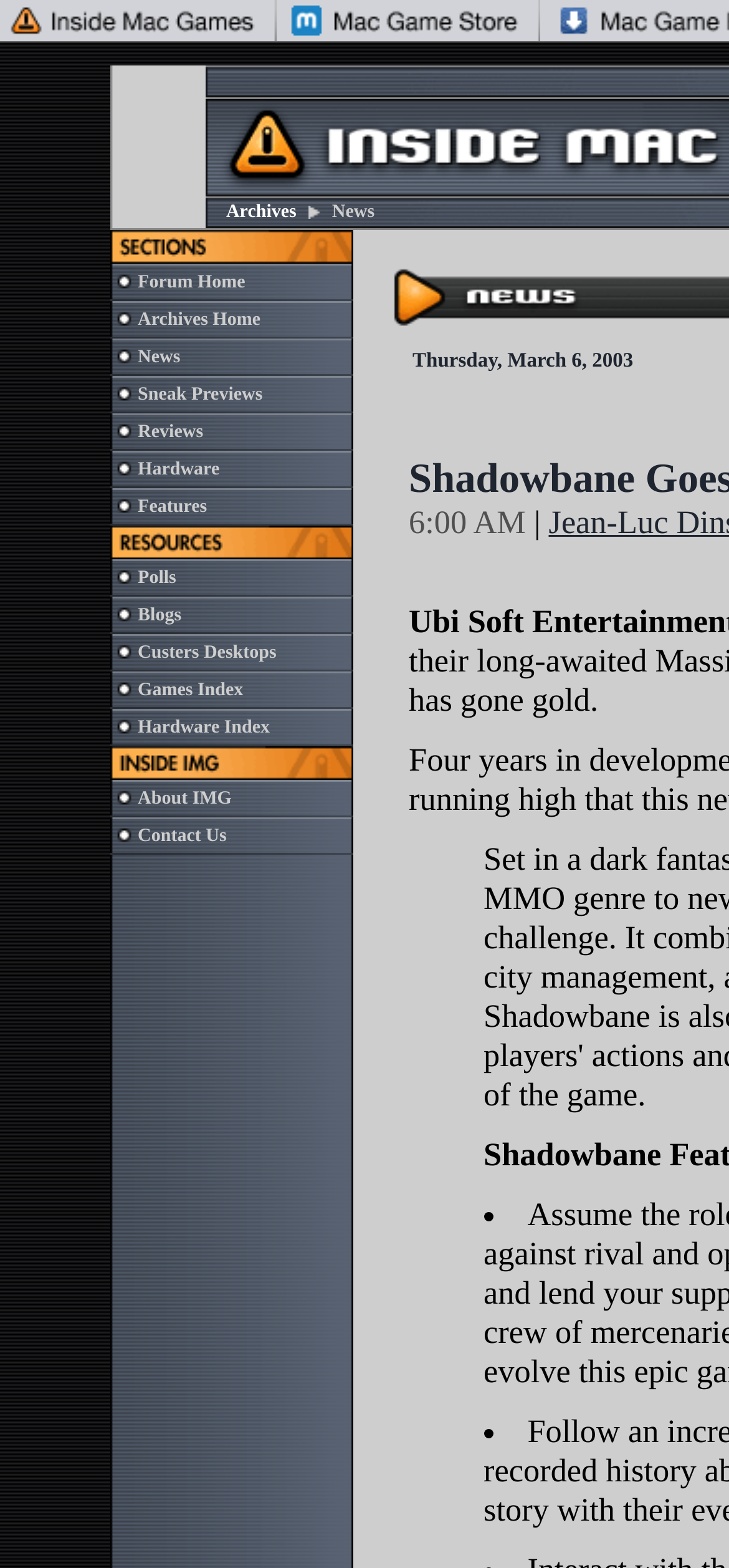Determine the bounding box for the UI element as described: "Forum Home". The coordinates should be represented as four float numbers between 0 and 1, formatted as [left, top, right, bottom].

[0.189, 0.174, 0.336, 0.187]